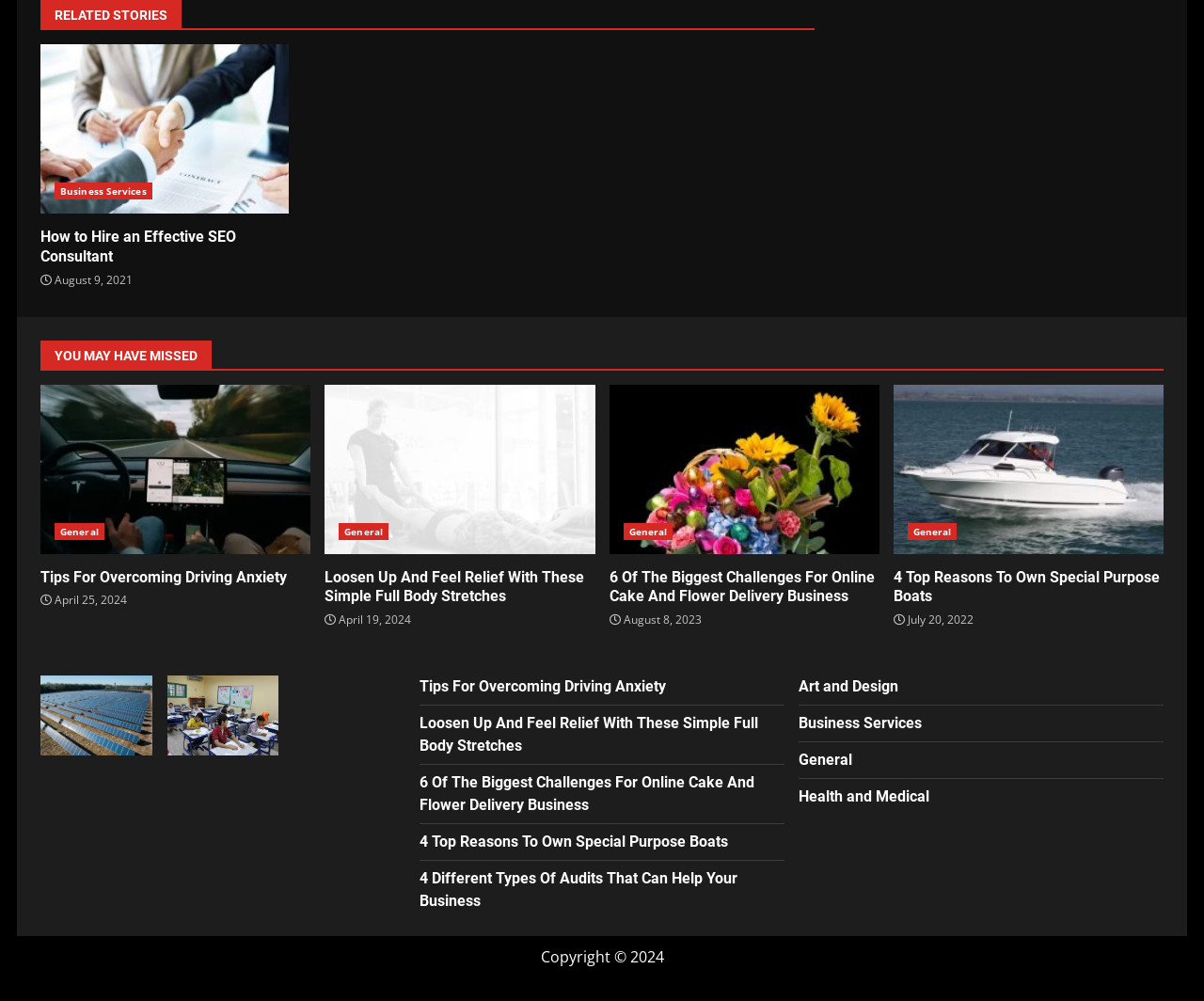What is the category of the article 'How to Hire an Effective SEO Consultant'?
By examining the image, provide a one-word or phrase answer.

Business Services